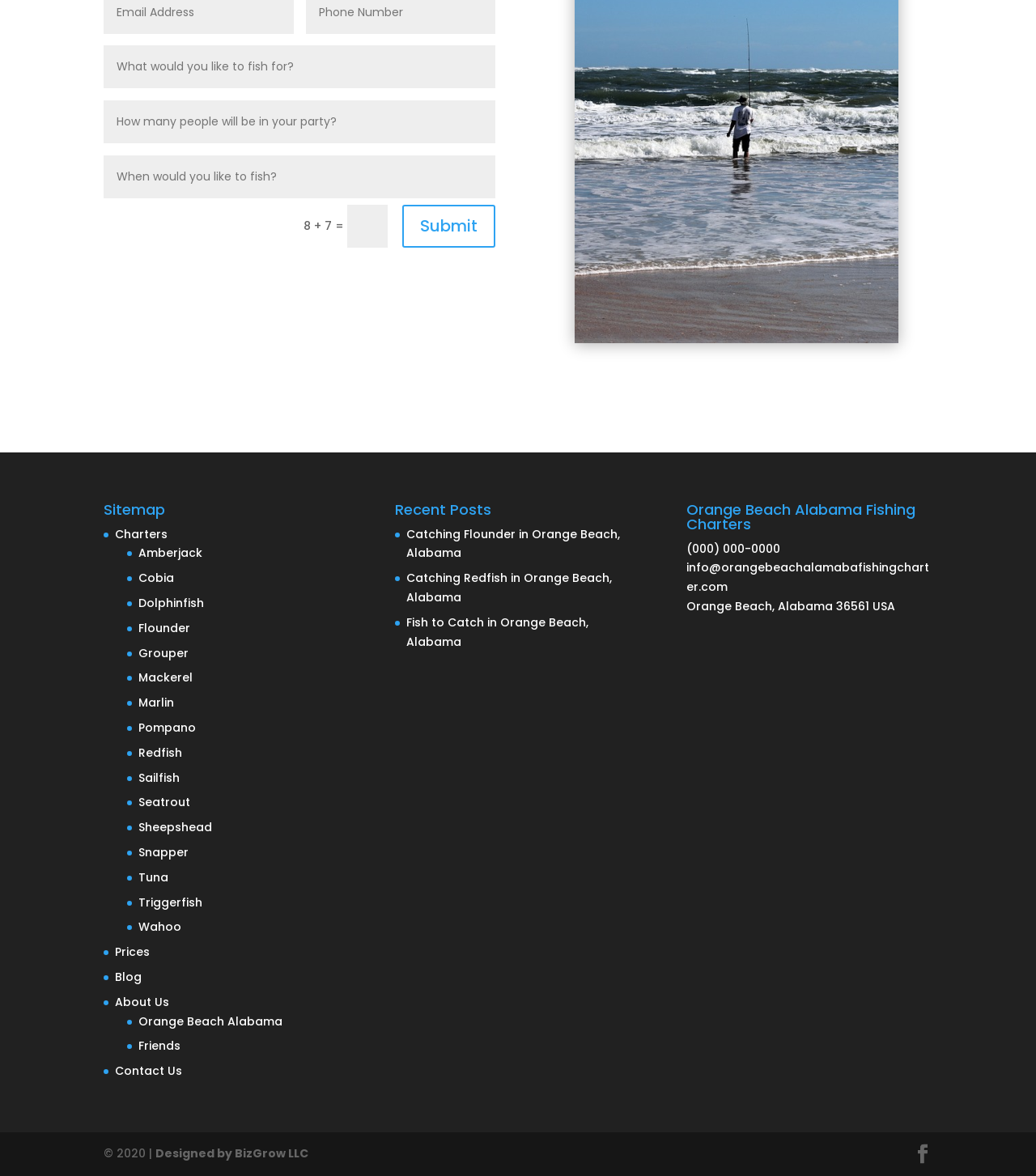Provide the bounding box coordinates for the area that should be clicked to complete the instruction: "Click the 'Submit 5' button".

[0.388, 0.174, 0.478, 0.21]